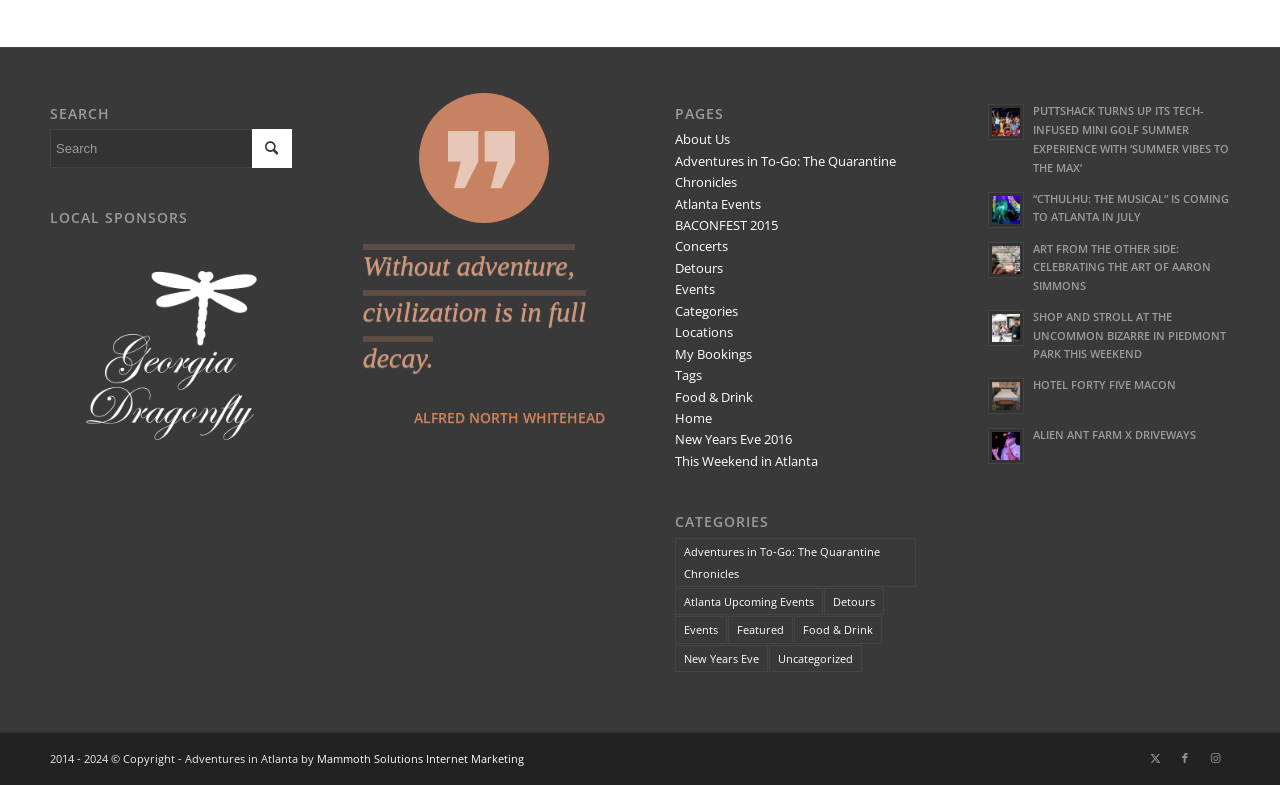Locate the bounding box coordinates of the area to click to fulfill this instruction: "Explore yoga classes in Melbourne". The bounding box should be presented as four float numbers between 0 and 1, in the order [left, top, right, bottom].

None